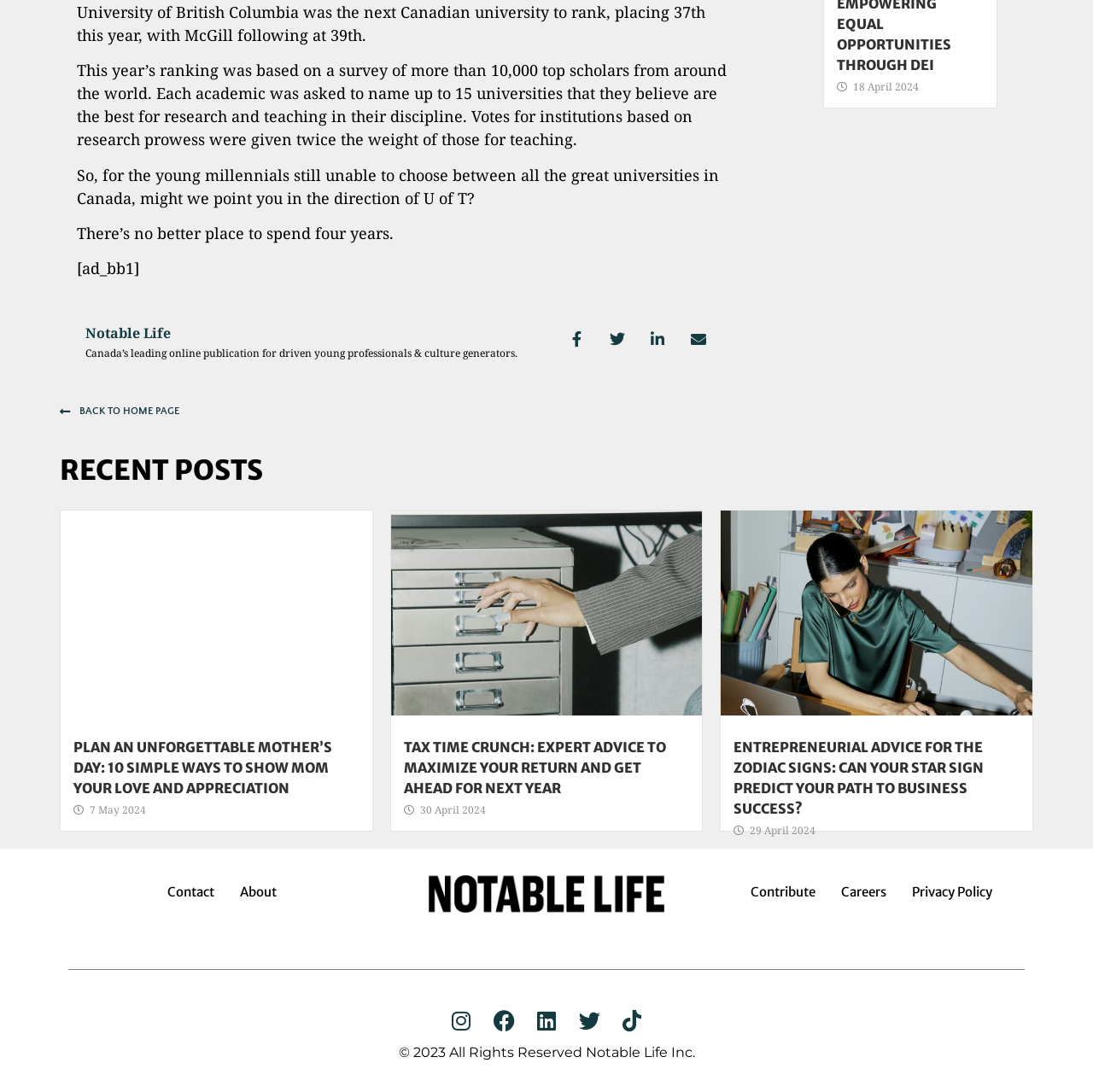Examine the image carefully and respond to the question with a detailed answer: 
How many articles are listed on the webpage?

There are three article elements listed on the webpage, each with a heading and a time element, indicating that there are three articles displayed on the webpage.